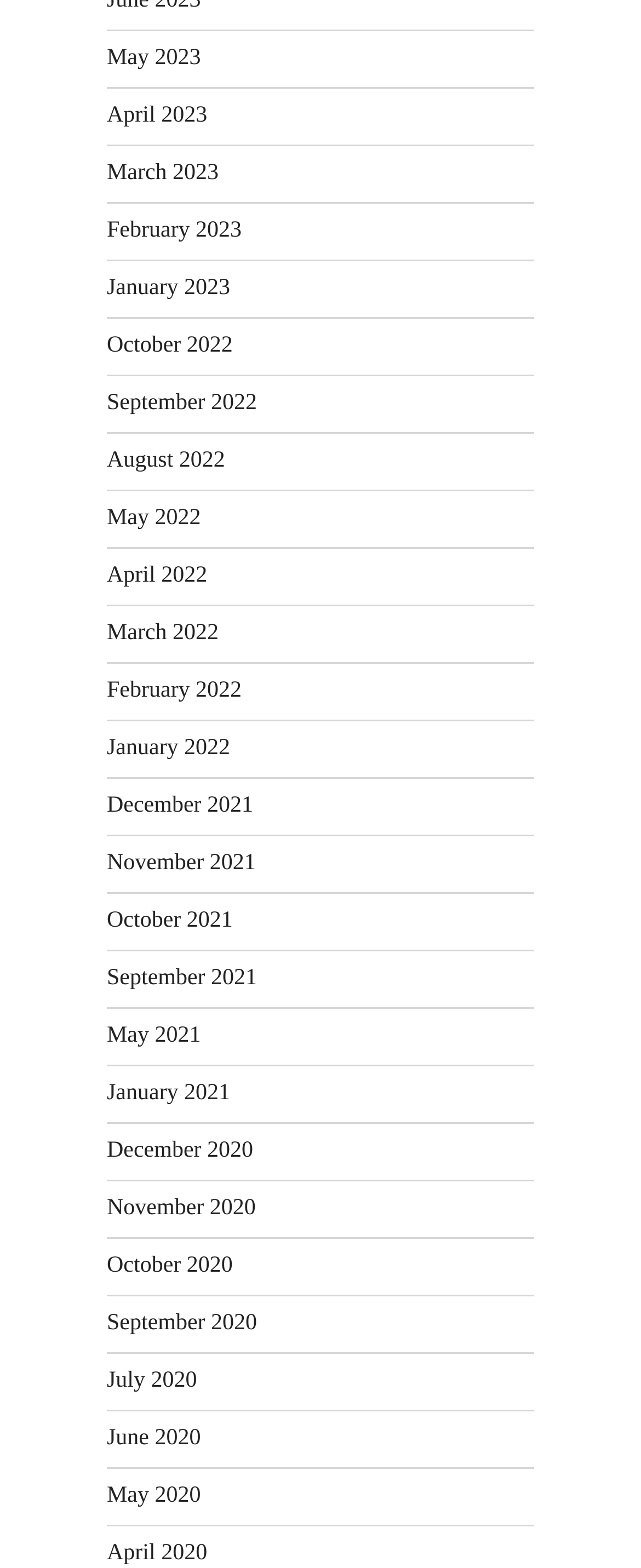Find the bounding box coordinates of the element to click in order to complete the given instruction: "go to April 2022."

[0.167, 0.36, 0.323, 0.375]